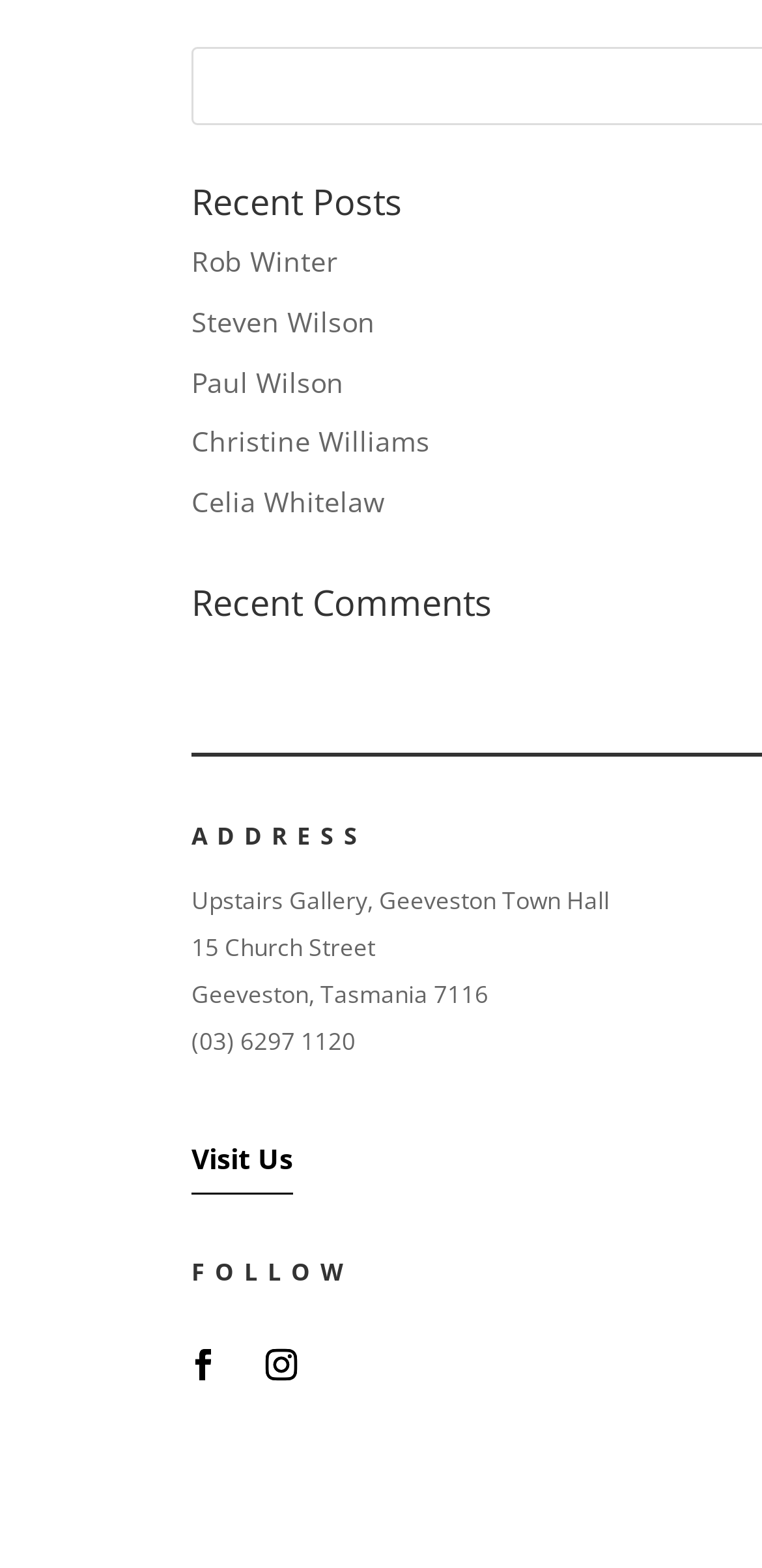Specify the bounding box coordinates of the area to click in order to execute this command: 'Visit Rob Winter's page'. The coordinates should consist of four float numbers ranging from 0 to 1, and should be formatted as [left, top, right, bottom].

[0.251, 0.155, 0.444, 0.178]